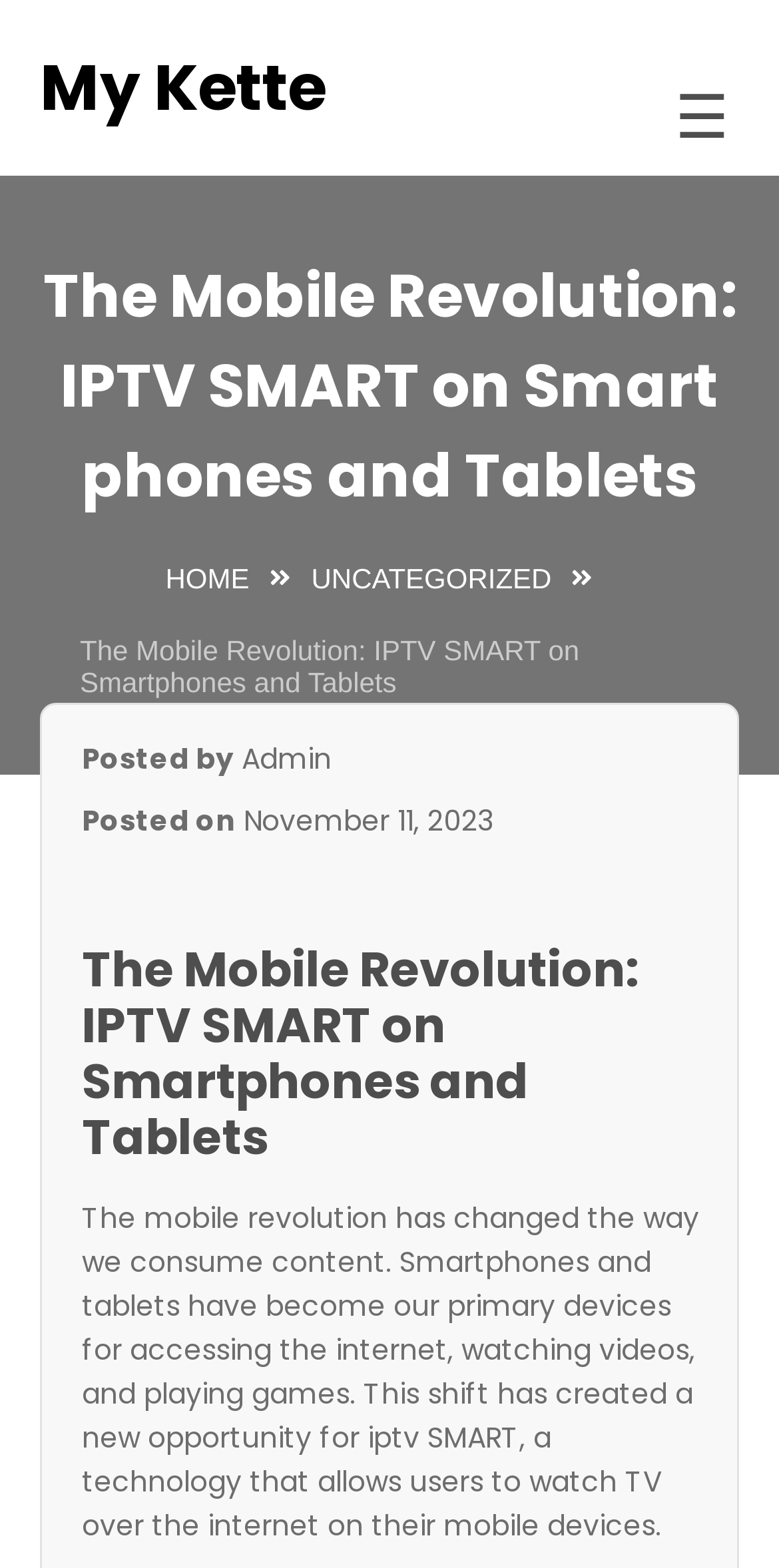Produce an elaborate caption capturing the essence of the webpage.

The webpage is about "The Mobile Revolution: IPTV SMART on Smartphones and Tablets" and appears to be a blog post or article. At the top left, there is a link to "Skip to content" and a link to the website's title "My Kette". On the top right, there is a hamburger menu icon represented by "☰". Below the title, there is a navigation menu with links to "Home", "Auctions", "E Books", "Paid Surveys", and "Video Streaming".

The main content of the webpage is divided into sections. At the top, there is a large image thumbnail related to the article's title. Below the image, there is a heading with the same title as the webpage. Underneath the heading, there is a breadcrumbs navigation section showing the path "HOME > UNCATEGORIZED". 

Following the breadcrumbs, there is a section with the article's title, author "Admin", and publication date "November 11, 2023". The main article content is divided into paragraphs, discussing how the mobile revolution has changed the way people consume content, and how IPTV SMART technology allows users to watch TV over the internet on their mobile devices. There are several links within the article, including one to "iptv".